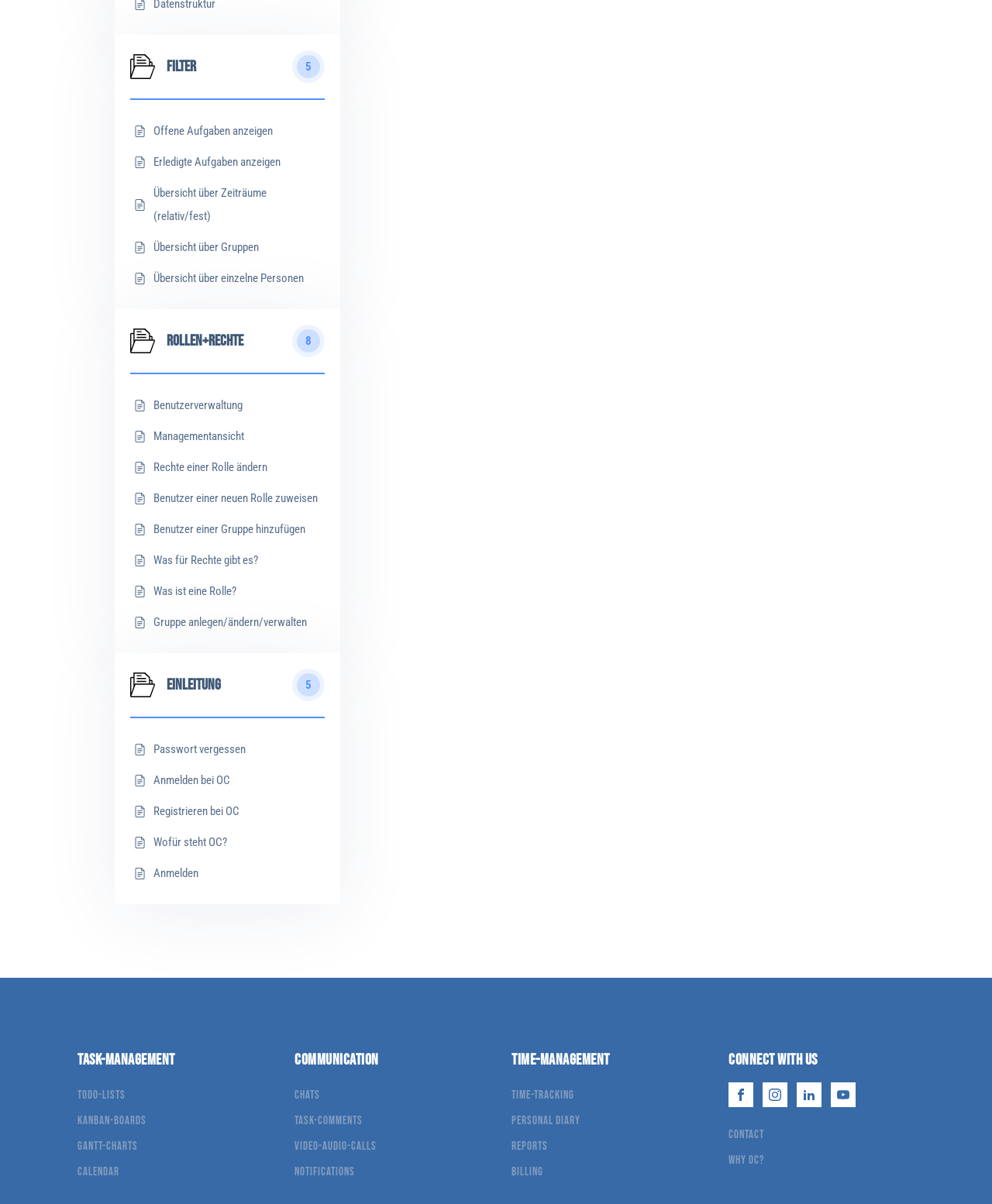What is the second link in the time management section?
Give a detailed explanation using the information visible in the image.

I looked at the links under the 'TIME-MANAGEMENT' heading and found that the second link is 'PERSONAL DIARY'.